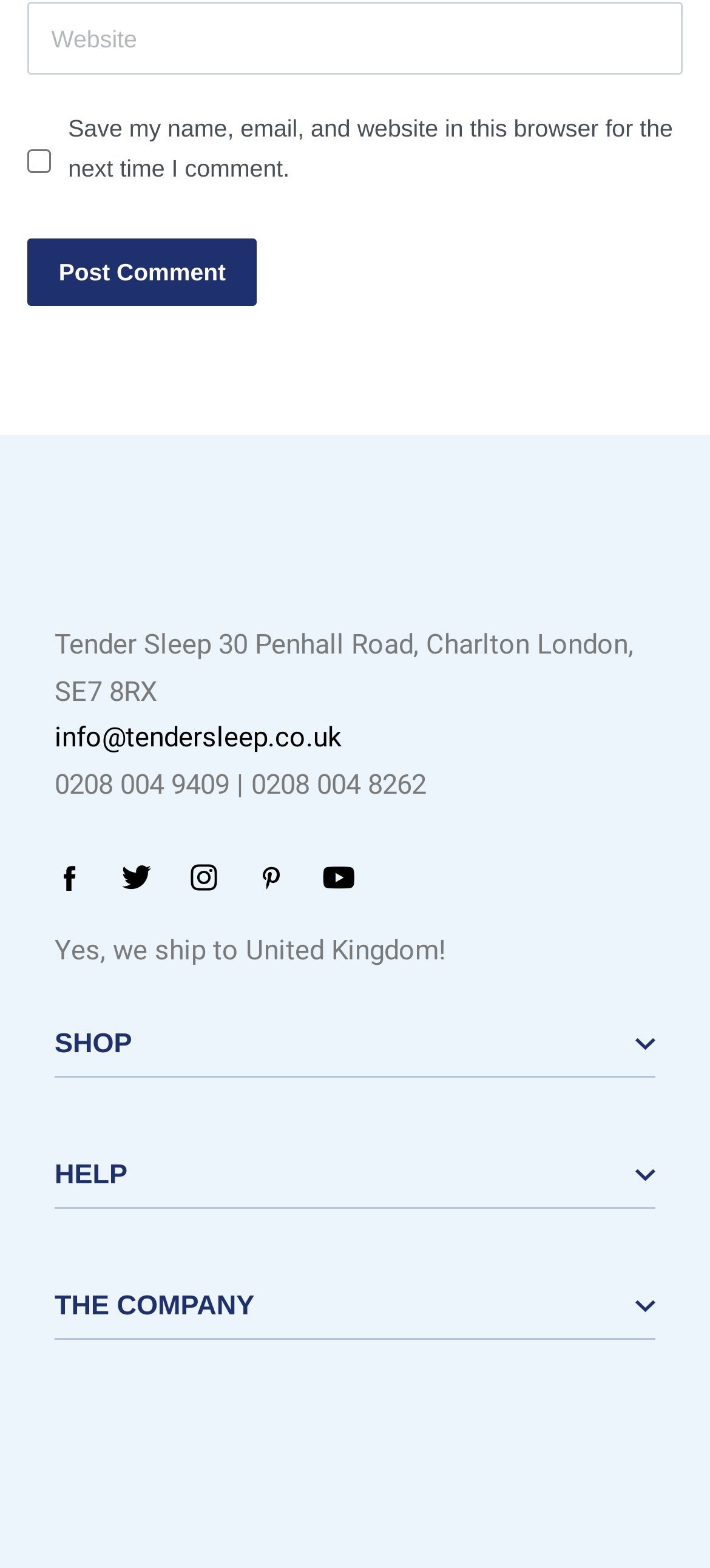What is the phone number? Examine the screenshot and reply using just one word or a brief phrase.

0208 004 9409 | 0208 004 8262